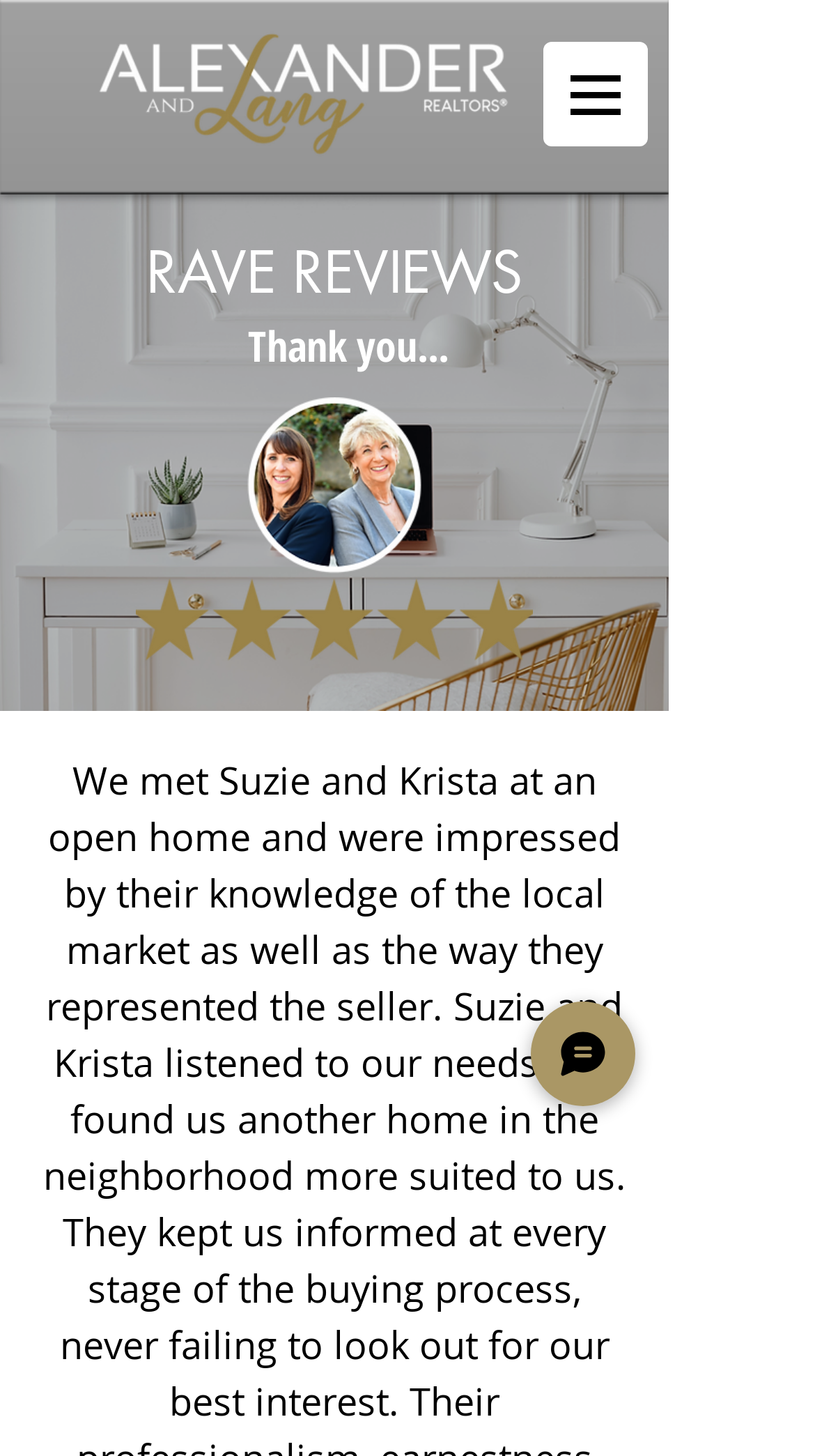How many review stars are shown?
Answer the question with a single word or phrase by looking at the picture.

5